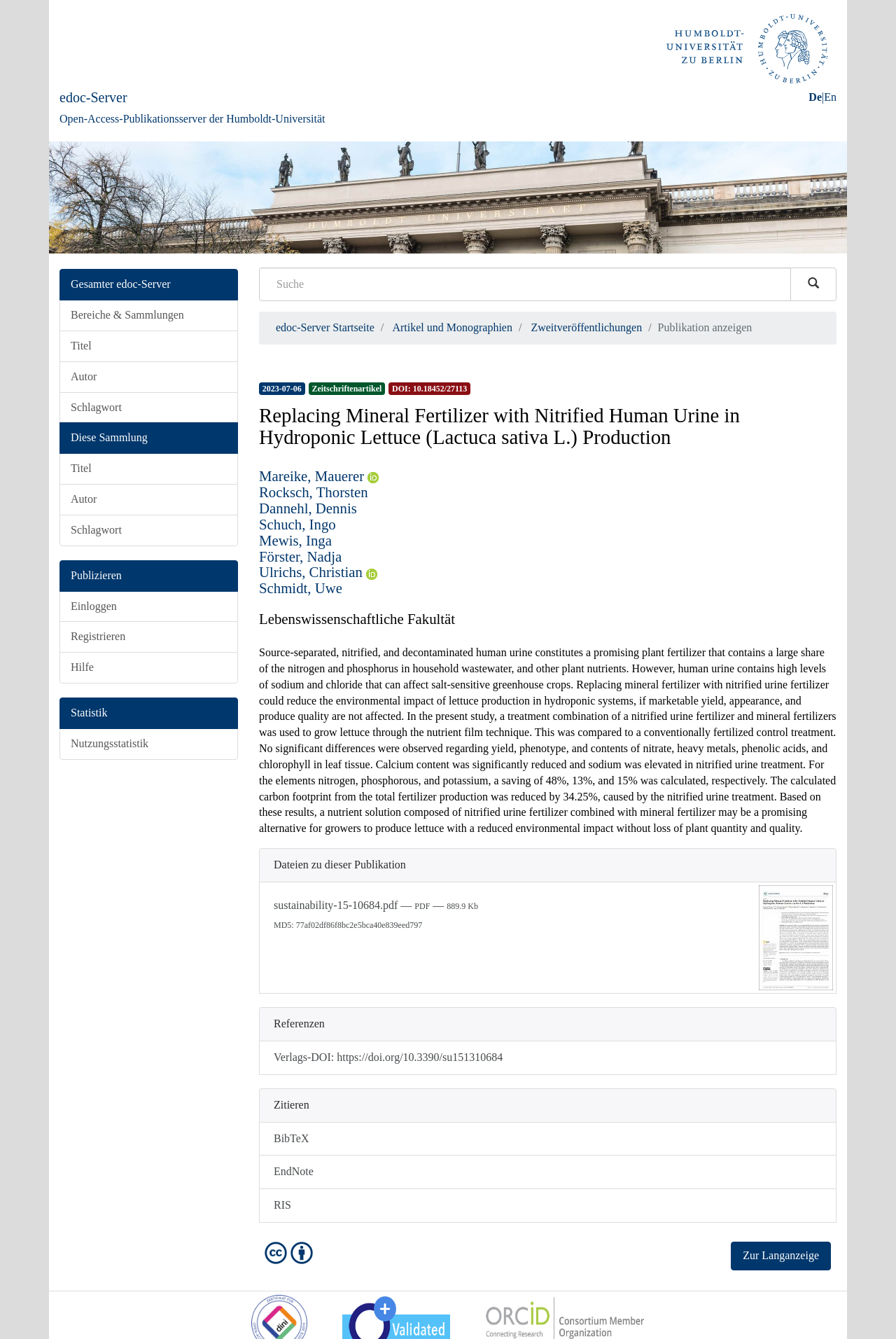Provide a thorough description of this webpage.

This webpage is about a research article titled "Replacing Mineral Fertilizer with Nitrified Human Urine in Hydroponic Lettuce (Lactuca sativa L.) Production". At the top, there is a logo of Humboldt-Universität zu Berlin, and a banner image of the university's facade. Below the logo, there are links to the edoc-Server Open-Access-Publikationsserver der Humboldt-Universität, and language options for German and English.

On the left side, there is a menu with links to various sections, including "Bereiche & Sammlungen", "Titel", "Autor", "Schlagwort", and others. Below the menu, there is a search box with a "Los" button.

The main content of the webpage is divided into several sections. The first section displays the title of the article, the authors' names, and a DOI link. Below this section, there is a summary of the article, which discusses the use of nitrified human urine as a fertilizer in hydroponic lettuce production.

The next section displays the publication date, article type, and a link to the full text. Following this, there are links to the authors' names, and a Creative Commons license icon.

The article's abstract is displayed in a large block of text, which summarizes the research findings. Below the abstract, there are links to download the article in PDF format, and a thumbnail image of the PDF file.

The webpage also includes a section for references, citations, and links to export the citation in various formats. At the bottom, there are links to the edoc-Server, OpenAIRE validated, and ORCID Consortium.